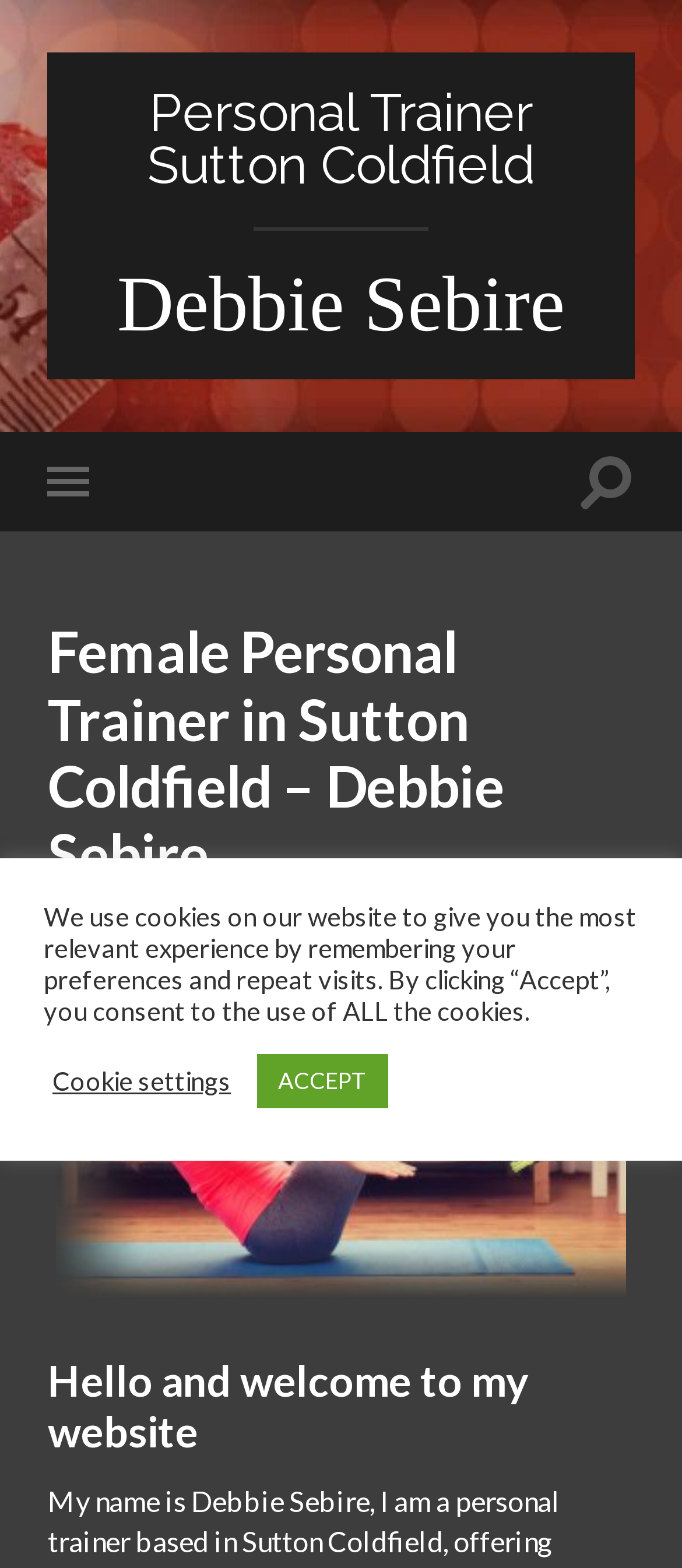What is the profession of Debbie Sebire?
Refer to the image and offer an in-depth and detailed answer to the question.

Based on the webpage, Debbie Sebire is a female personal trainer in Sutton Coldfield, which is indicated by the heading 'Personal Trainer Sutton Coldfield' and 'Female Personal Trainer in Sutton Coldfield – Debbie Sebire'.